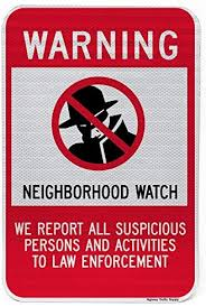Explain the scene depicted in the image, including all details.

The image features a bold red sign labeled "WARNING" at the top, accompanied by a graphic depicting a shadowy figure wearing a fedora and a mask, signaling a warning against suspicious activity. Beneath this image, the text states "NEIGHBORHOOD WATCH," conveying the community's commitment to vigilance. The bottom of the sign emphasizes, "WE REPORT ALL SUSPICIOUS PERSONS AND ACTIVITIES TO LAW ENFORCEMENT," highlighting the proactive role that neighborhood watch groups play in ensuring community safety. This sign is likely a part of a campaign to encourage residents to remain alert and engaged in maintaining a secure environment.